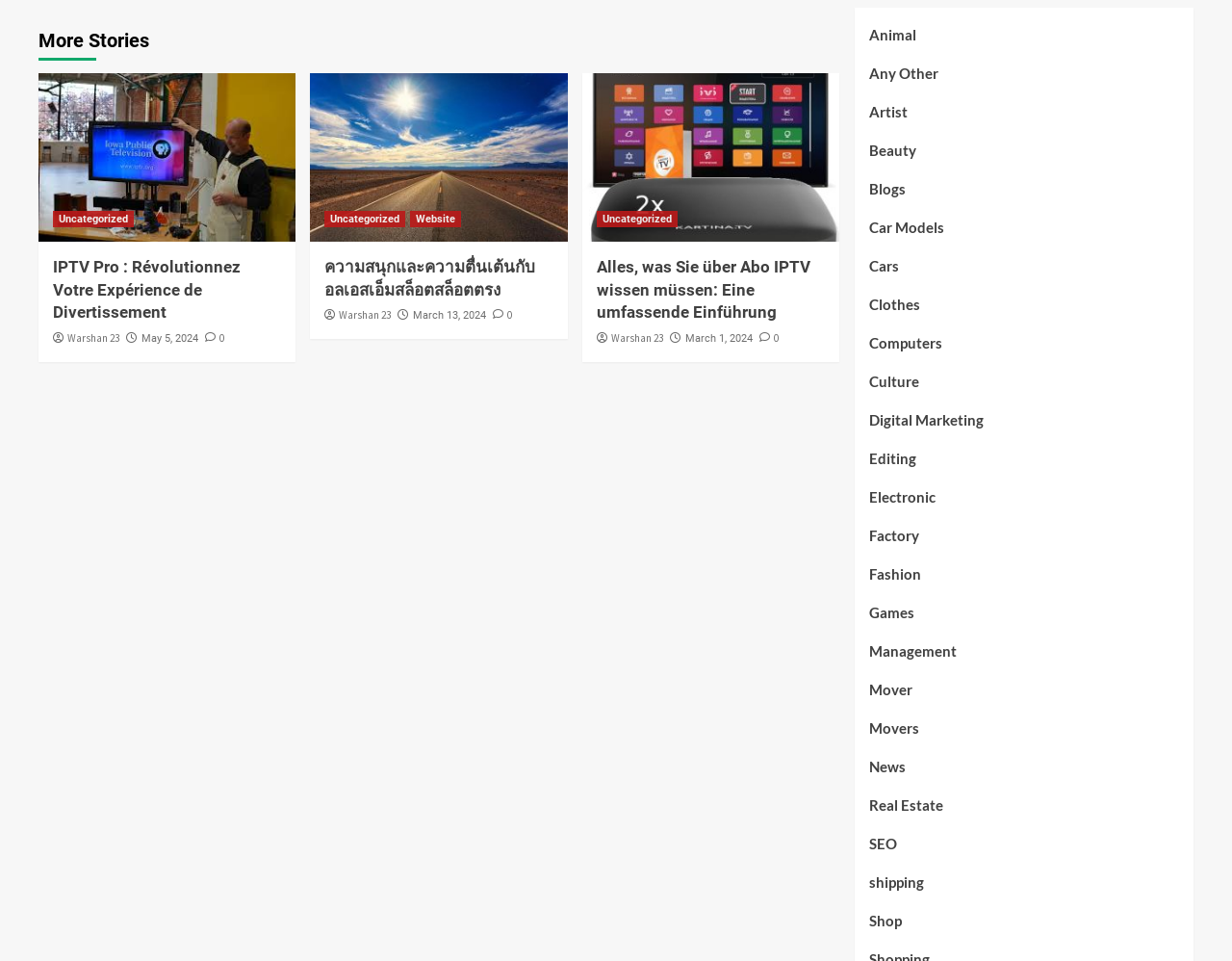What is the title of the third story?
Analyze the image and provide a thorough answer to the question.

The third story is represented by a figure element with a link '' and a heading 'ความสนุกและความตื่นเต้นกับ อลเอสเอ็มสล็อตสล็อตตรง' inside a figcaption element.